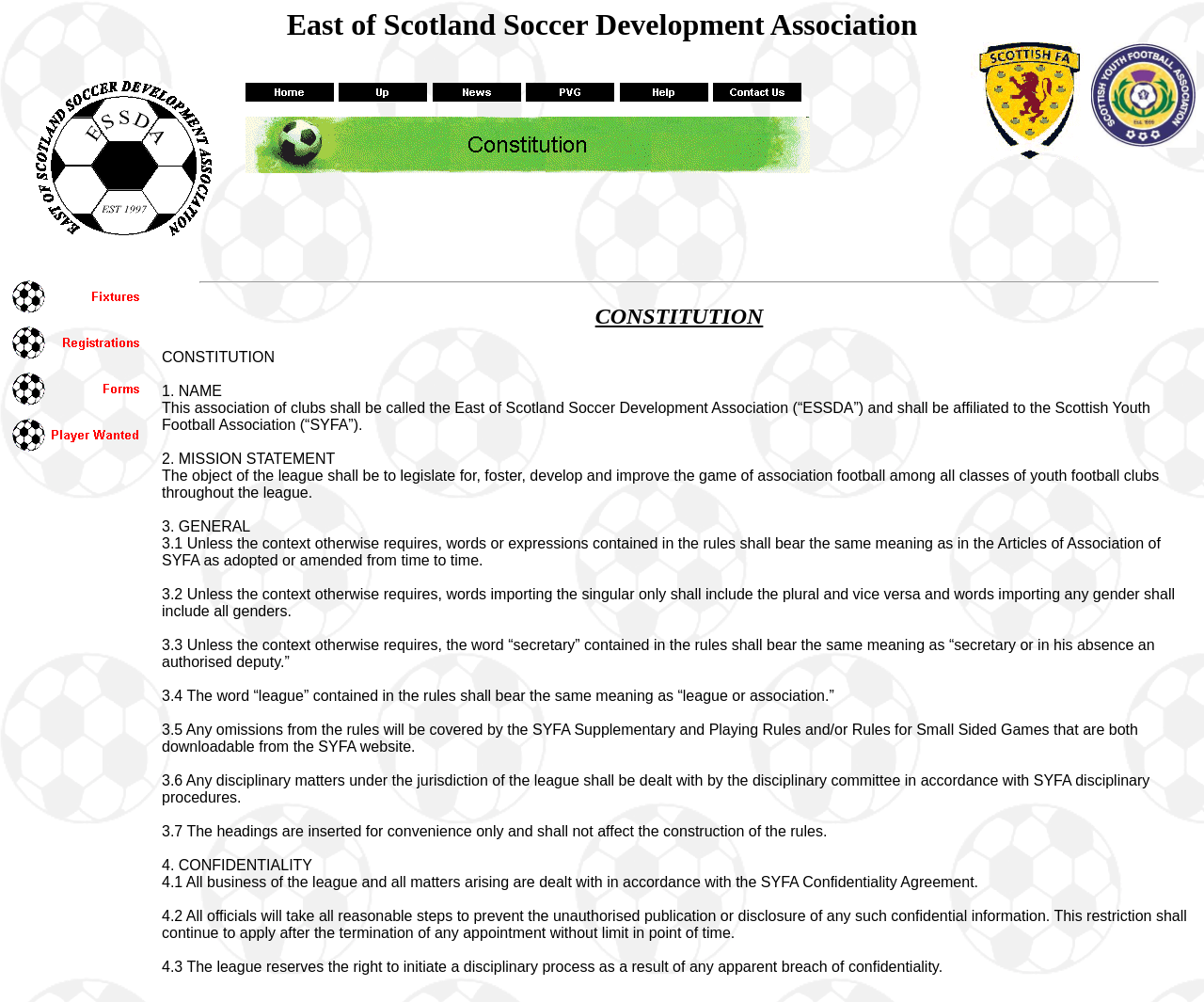Determine the bounding box coordinates for the UI element with the following description: "alt="Player Wanted" name="MSFPnav4"". The coordinates should be four float numbers between 0 and 1, represented as [left, top, right, bottom].

[0.006, 0.445, 0.116, 0.461]